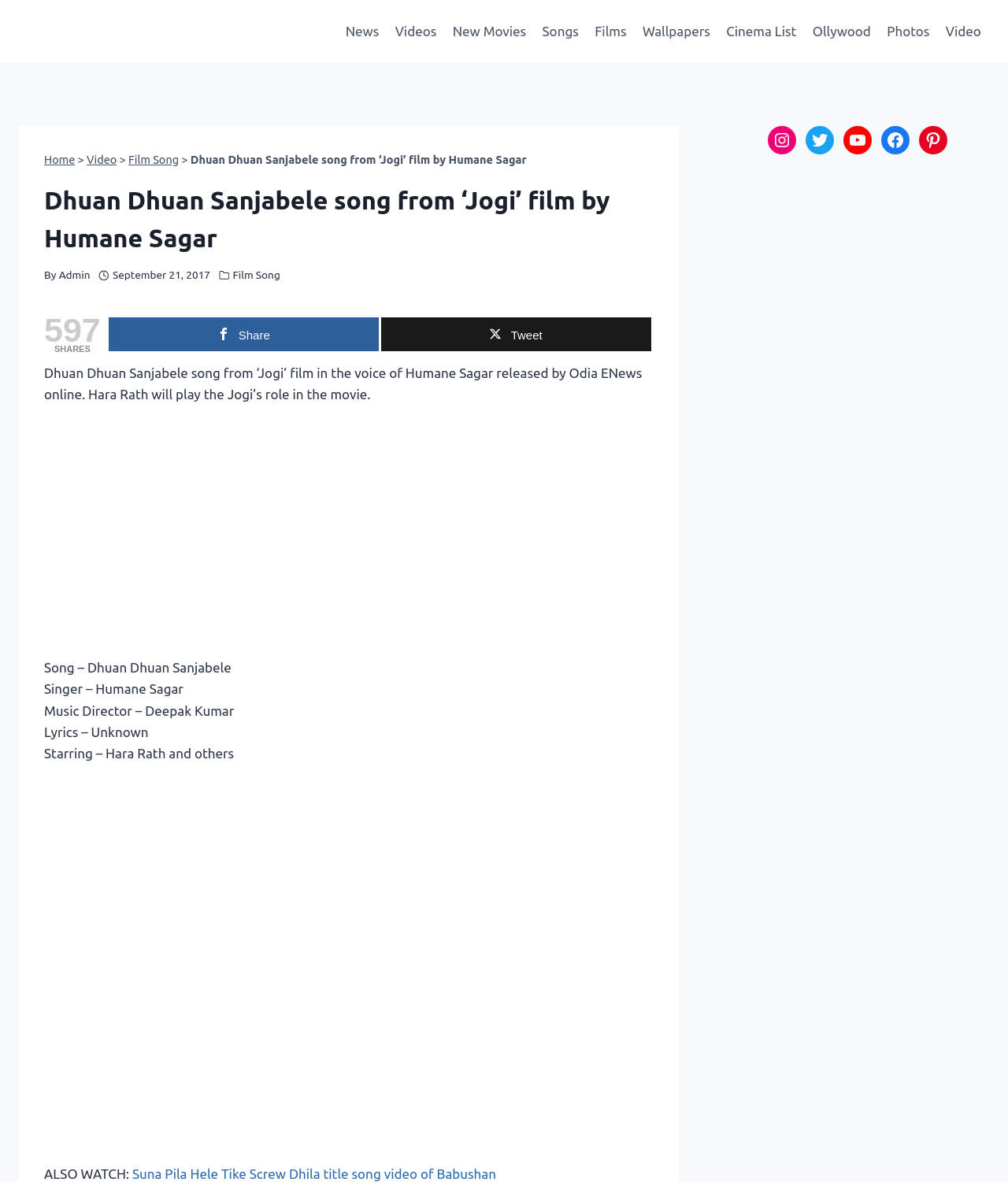Provide the bounding box coordinates of the HTML element described as: "aria-label="Advertisement" name="aswift_1" title="Advertisement"". The bounding box coordinates should be four float numbers between 0 and 1, i.e., [left, top, right, bottom].

[0.044, 0.364, 0.648, 0.55]